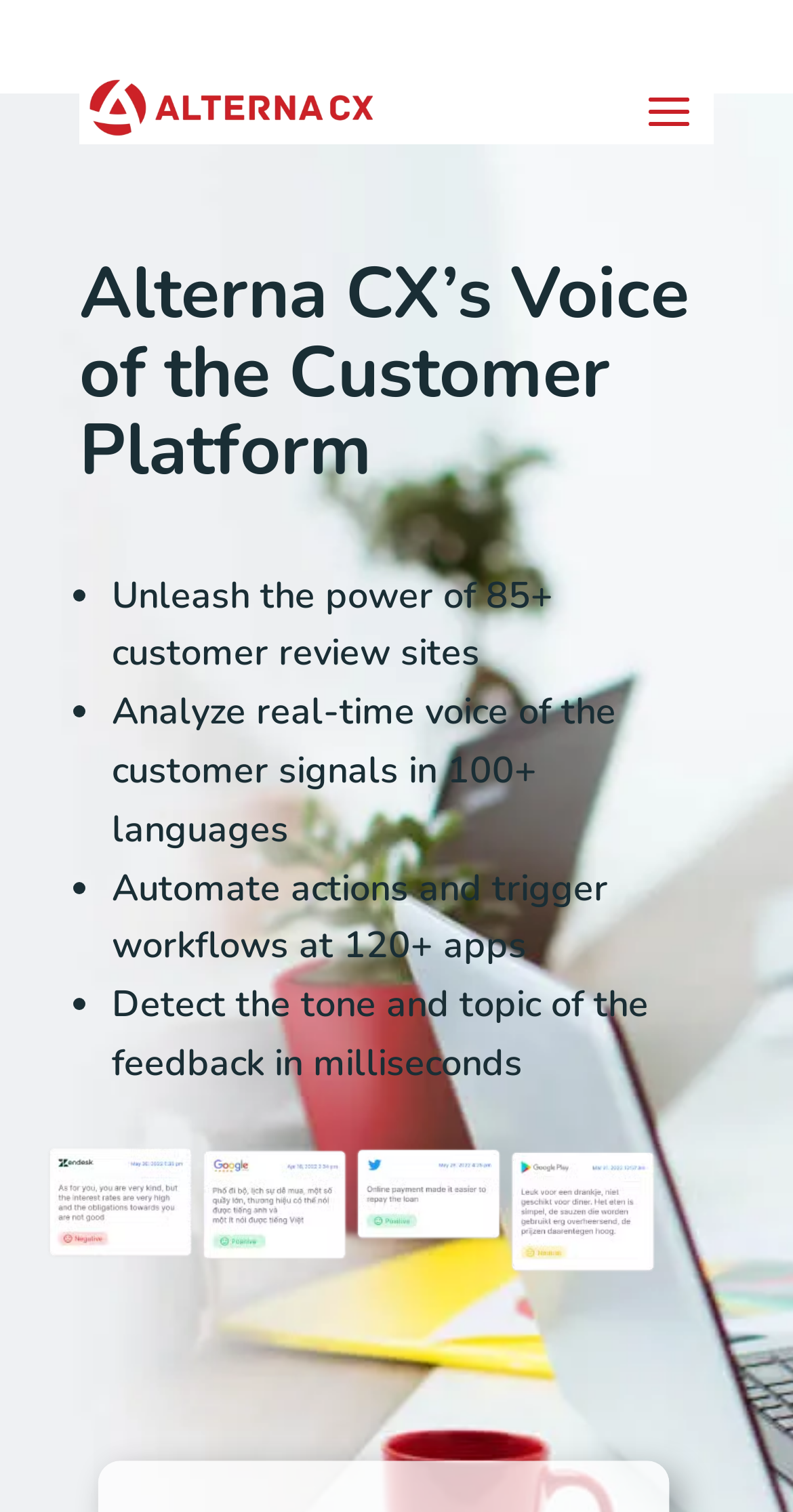Reply to the question with a single word or phrase:
How many bullet points are listed?

5